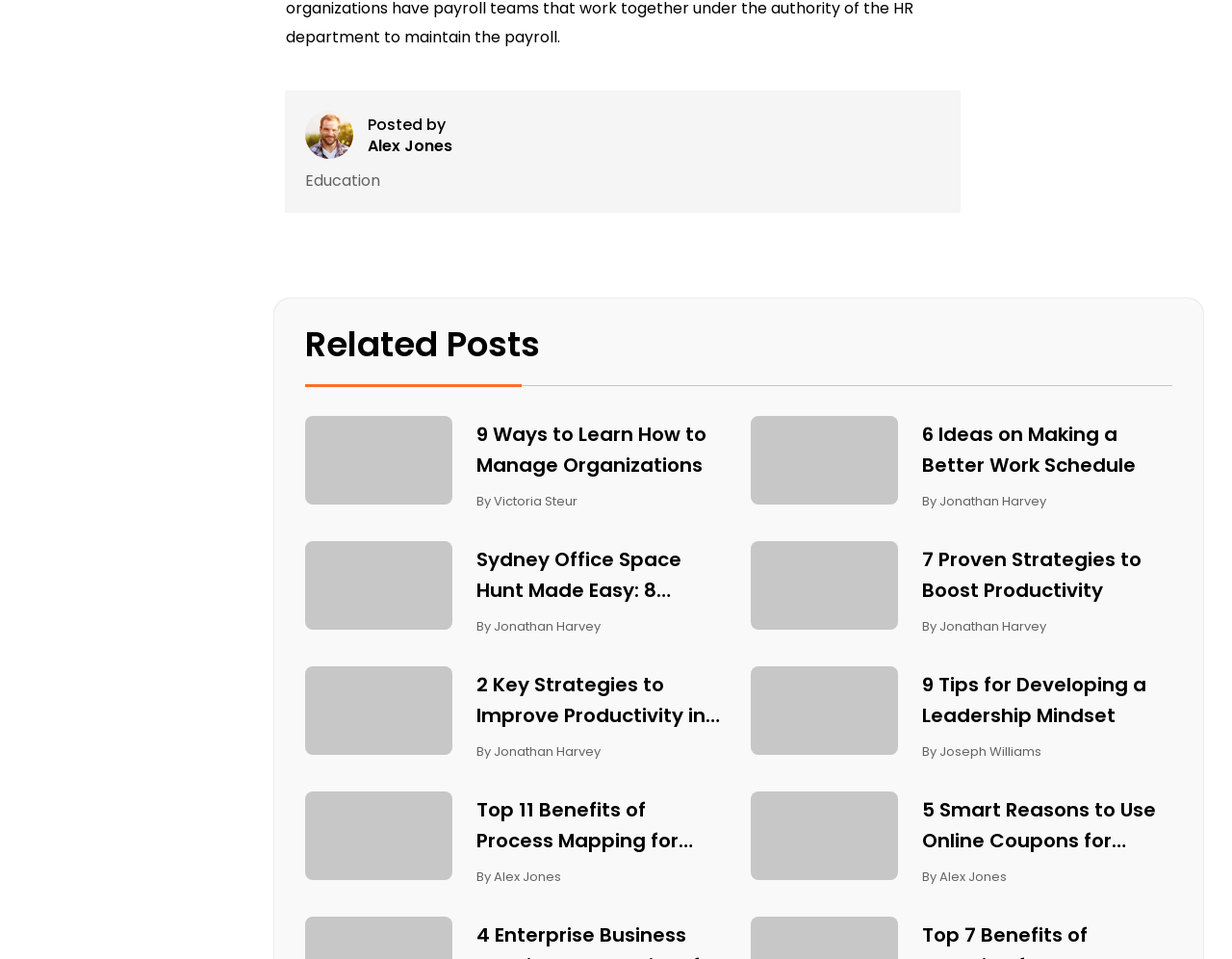Please find the bounding box coordinates of the element that must be clicked to perform the given instruction: "Learn about 7 Proven Strategies to Boost Productivity". The coordinates should be four float numbers from 0 to 1, i.e., [left, top, right, bottom].

[0.748, 0.567, 0.952, 0.631]